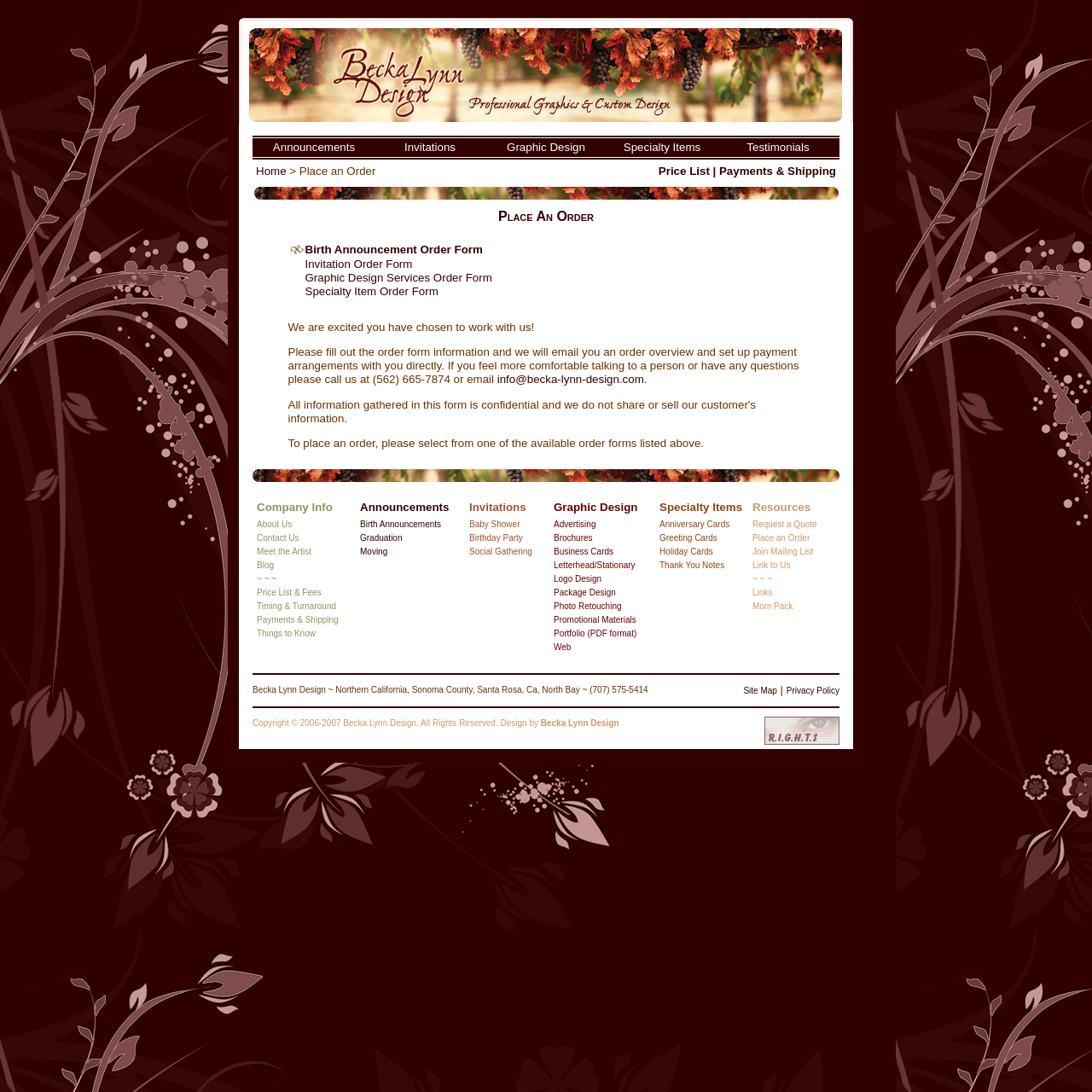Could you identify the text that serves as the heading for this webpage?

Place An Order